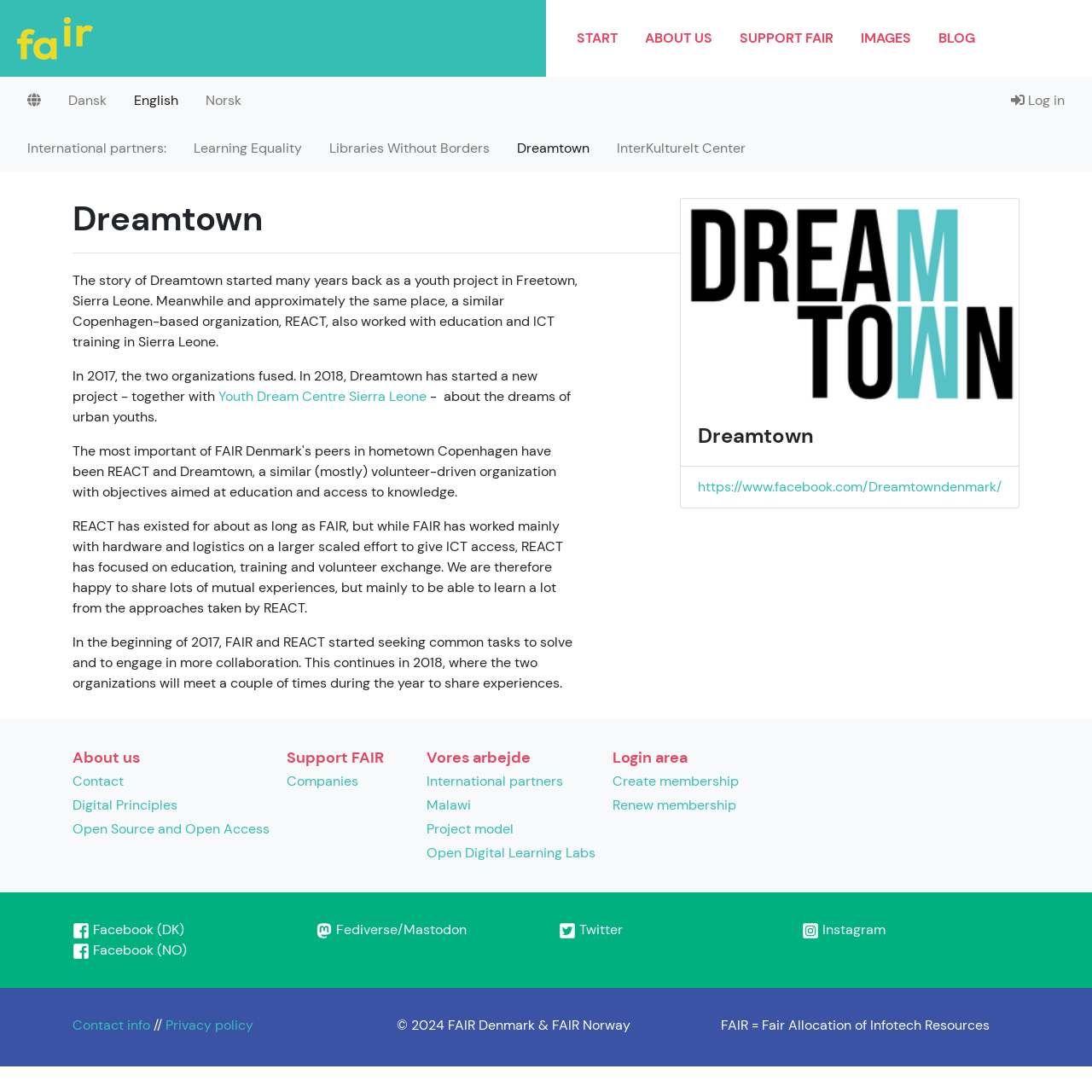Determine the bounding box coordinates of the region to click in order to accomplish the following instruction: "Click the START button". Provide the coordinates as four float numbers between 0 and 1, specifically [left, top, right, bottom].

[0.516, 0.02, 0.578, 0.051]